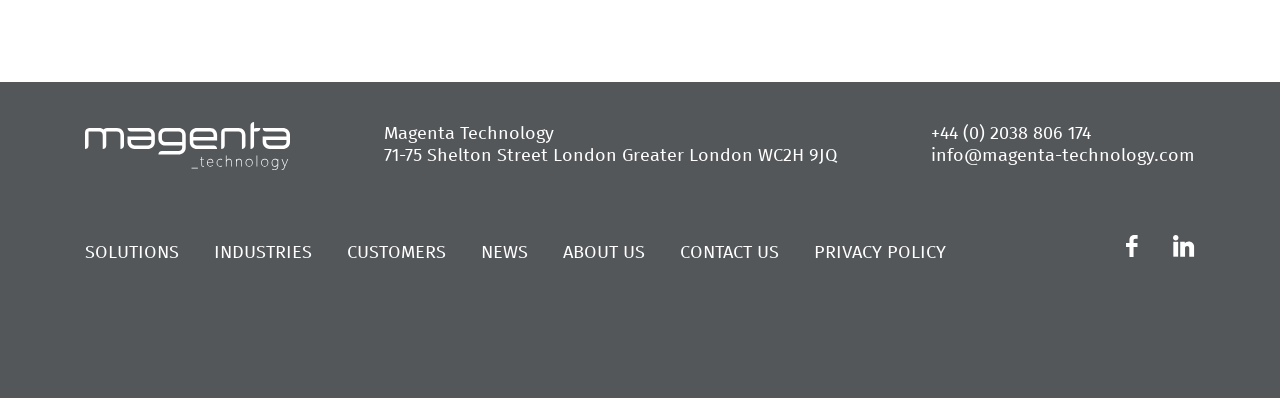Provide the bounding box coordinates for the area that should be clicked to complete the instruction: "Read the PRIVACY POLICY".

[0.636, 0.61, 0.739, 0.655]